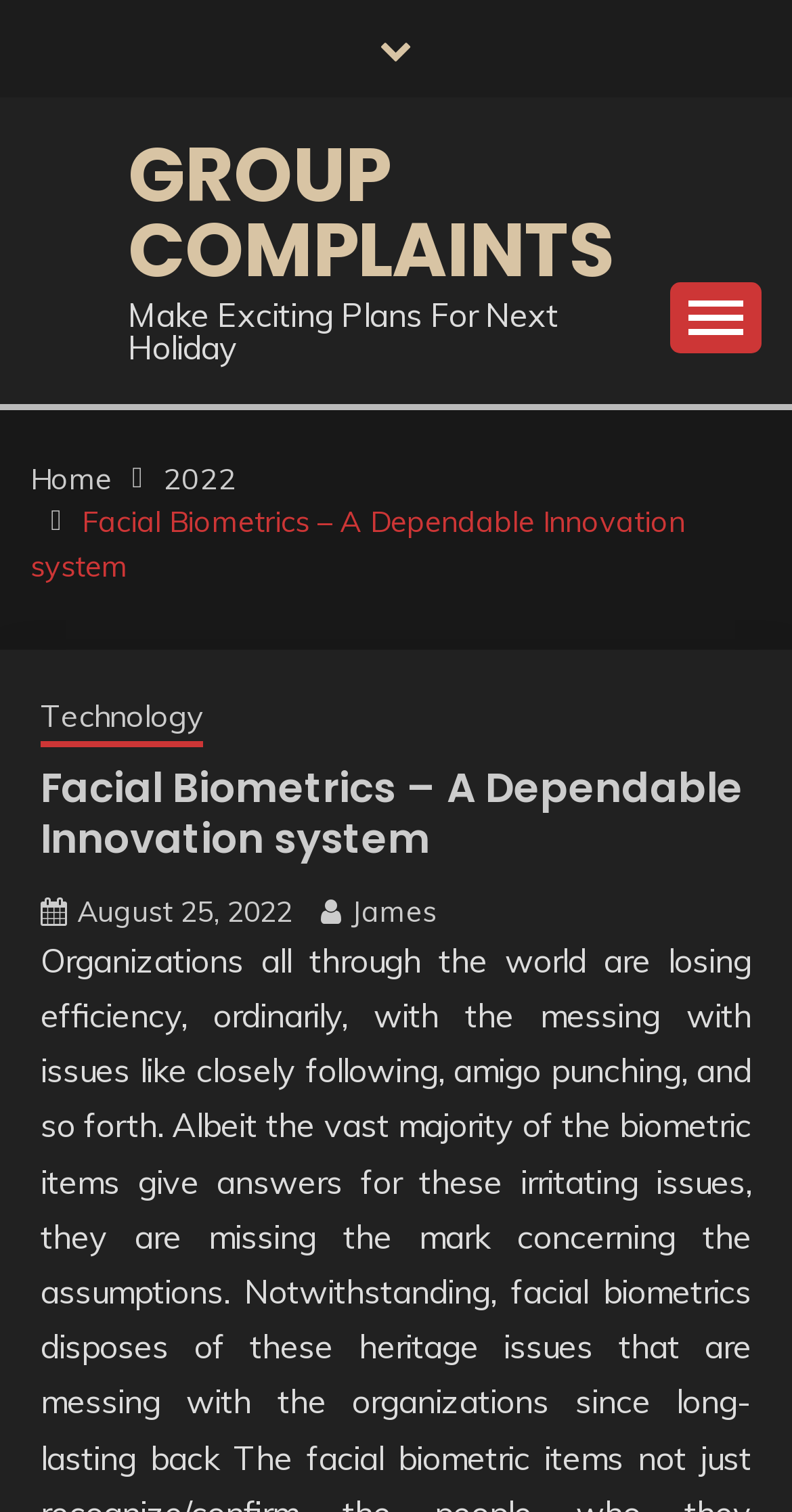Can you find and generate the webpage's heading?

Facial Biometrics – A Dependable Innovation system